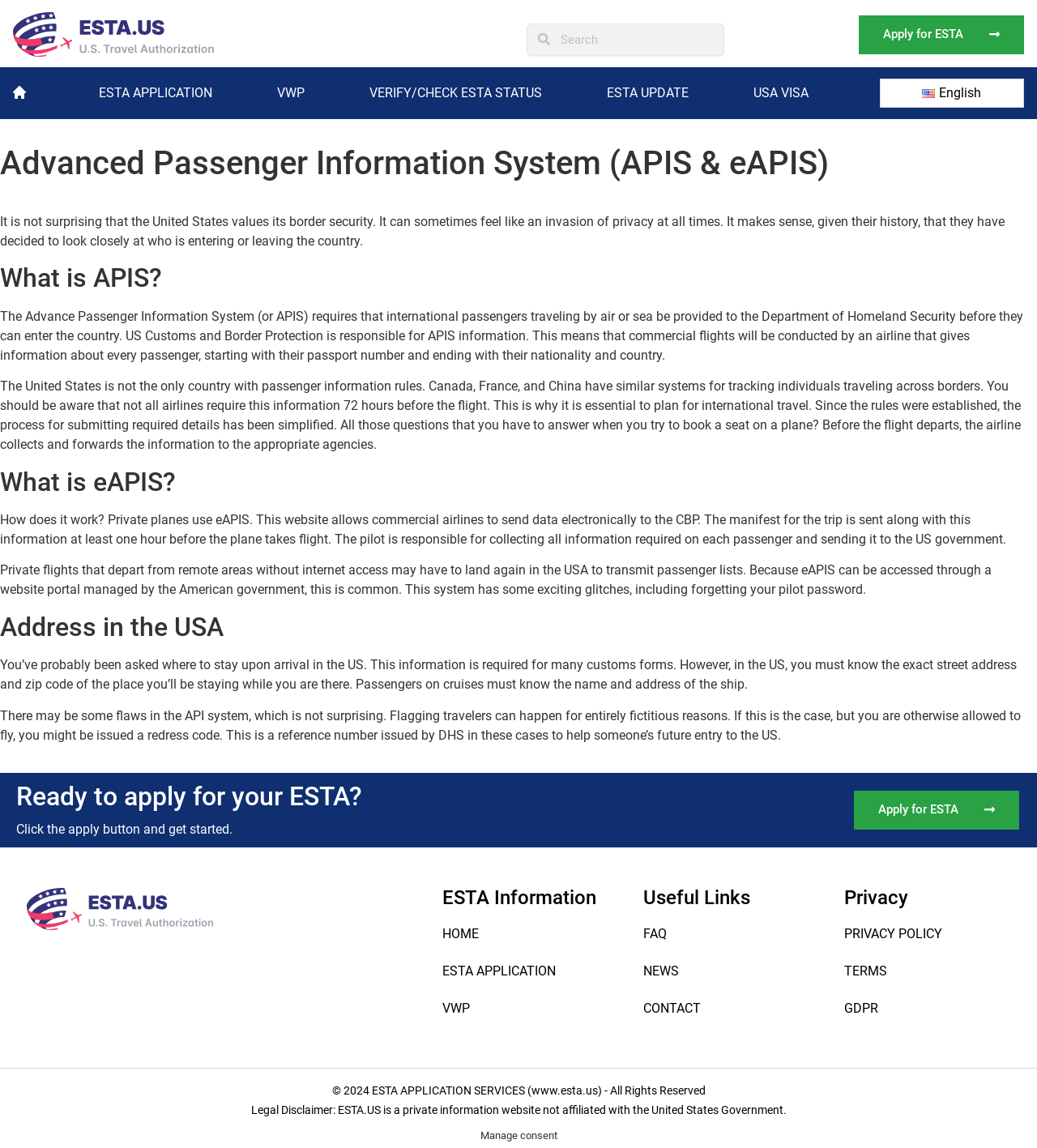Refer to the image and provide a thorough answer to this question:
What is the purpose of APIS?

According to the webpage, APIS requires international passengers traveling by air or sea to provide information to the Department of Homeland Security before entering the country. This information includes passport number, nationality, and country, which is collected by airlines and sent to the US government.